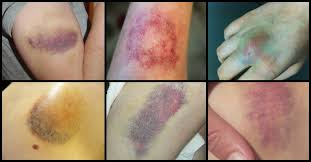What do the colors of the bruises indicate?
Provide a detailed answer to the question, using the image to inform your response.

The different colors and patterns of the bruises, ranging from deep purples and reds to yellows and greens, showcase the typical progression of bruising, and these colors can vary based on the age, severity, and location of the injury, providing important information about the underlying condition.